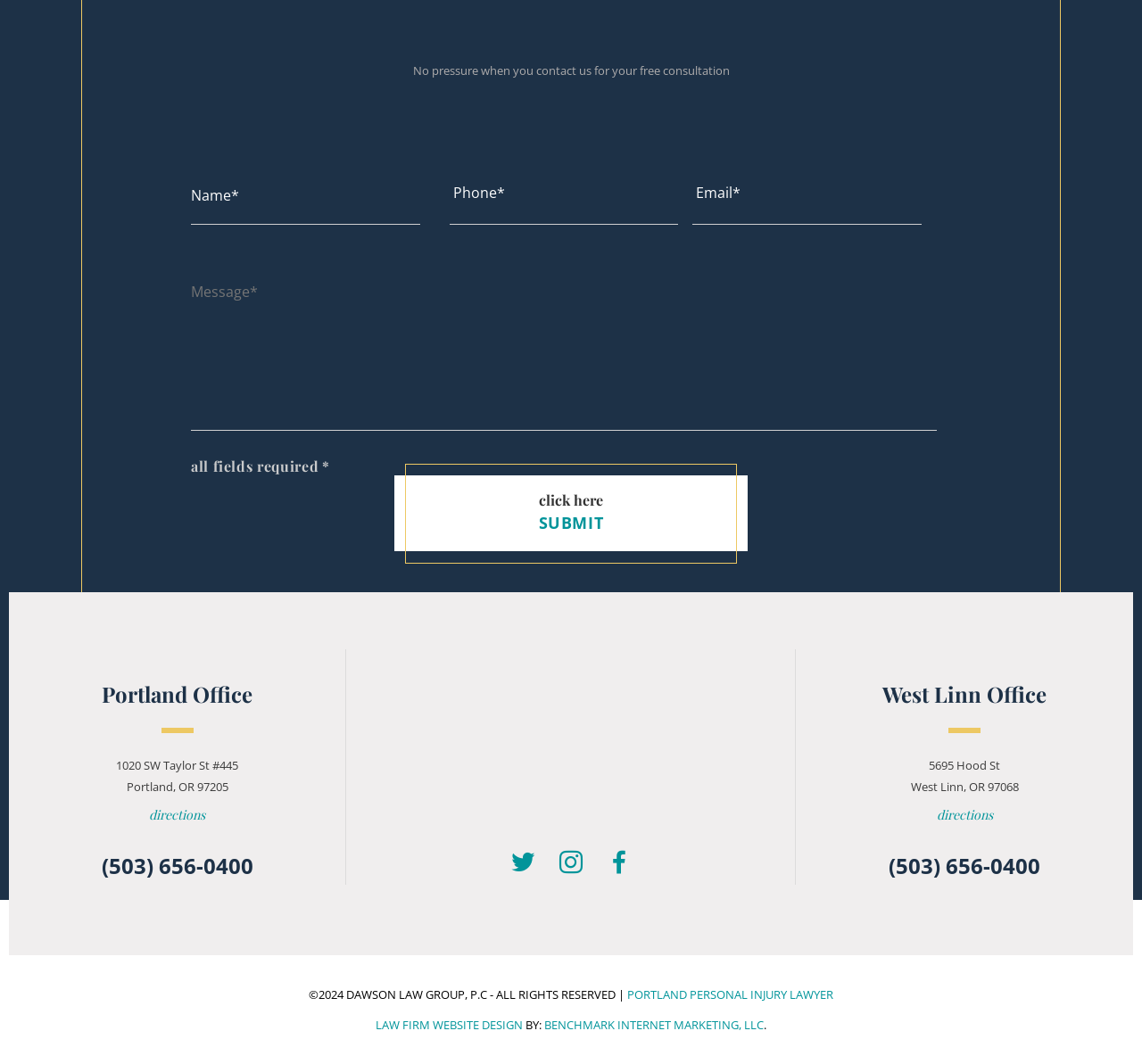What is the copyright year of the website?
Answer the question with a single word or phrase derived from the image.

2024